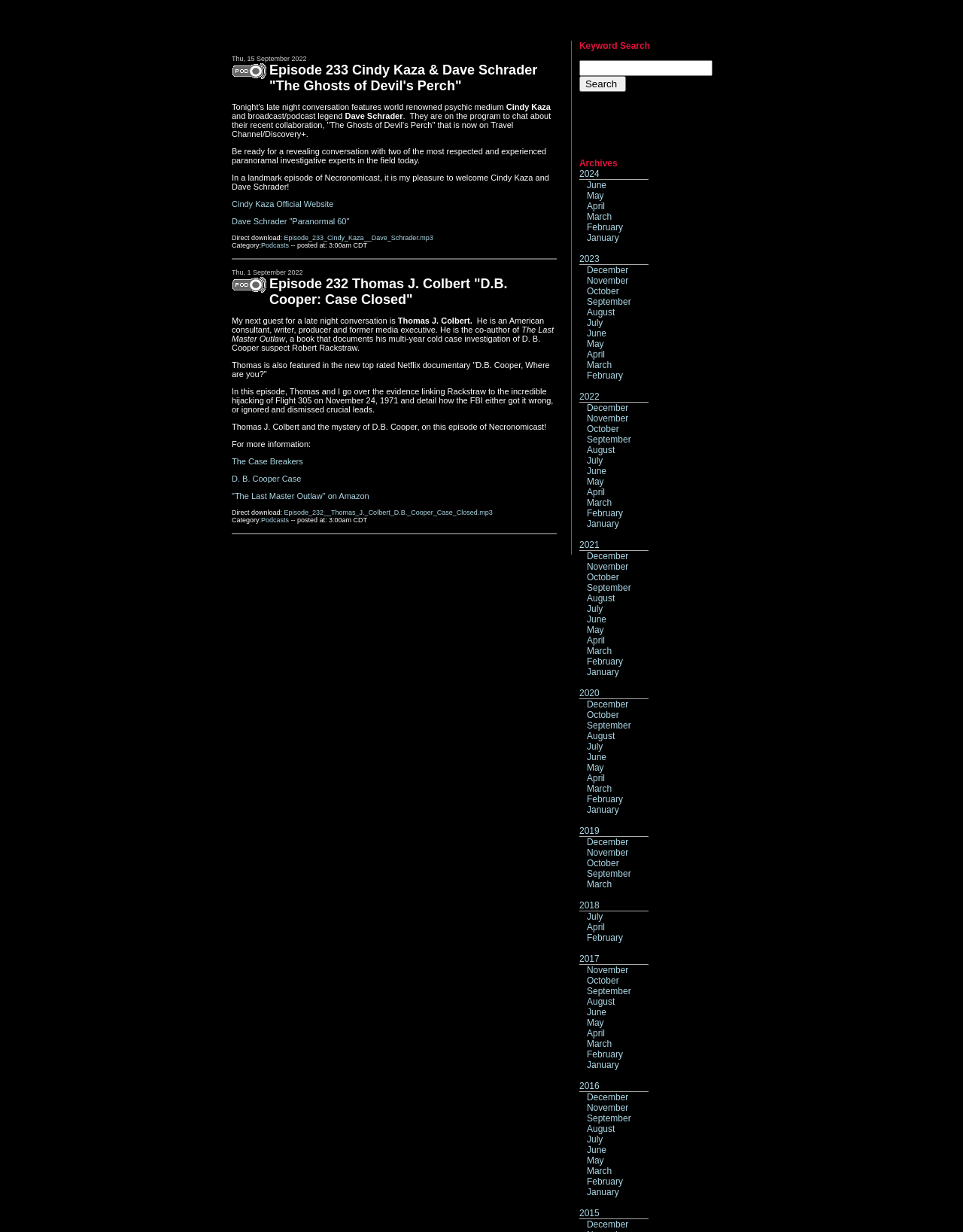Please provide a comprehensive answer to the question based on the screenshot: What is the category of the podcast episode?

The category of the podcast episode is obtained from the link text 'Category: Podcasts' which is located at the bottom of each table row of the webpage.